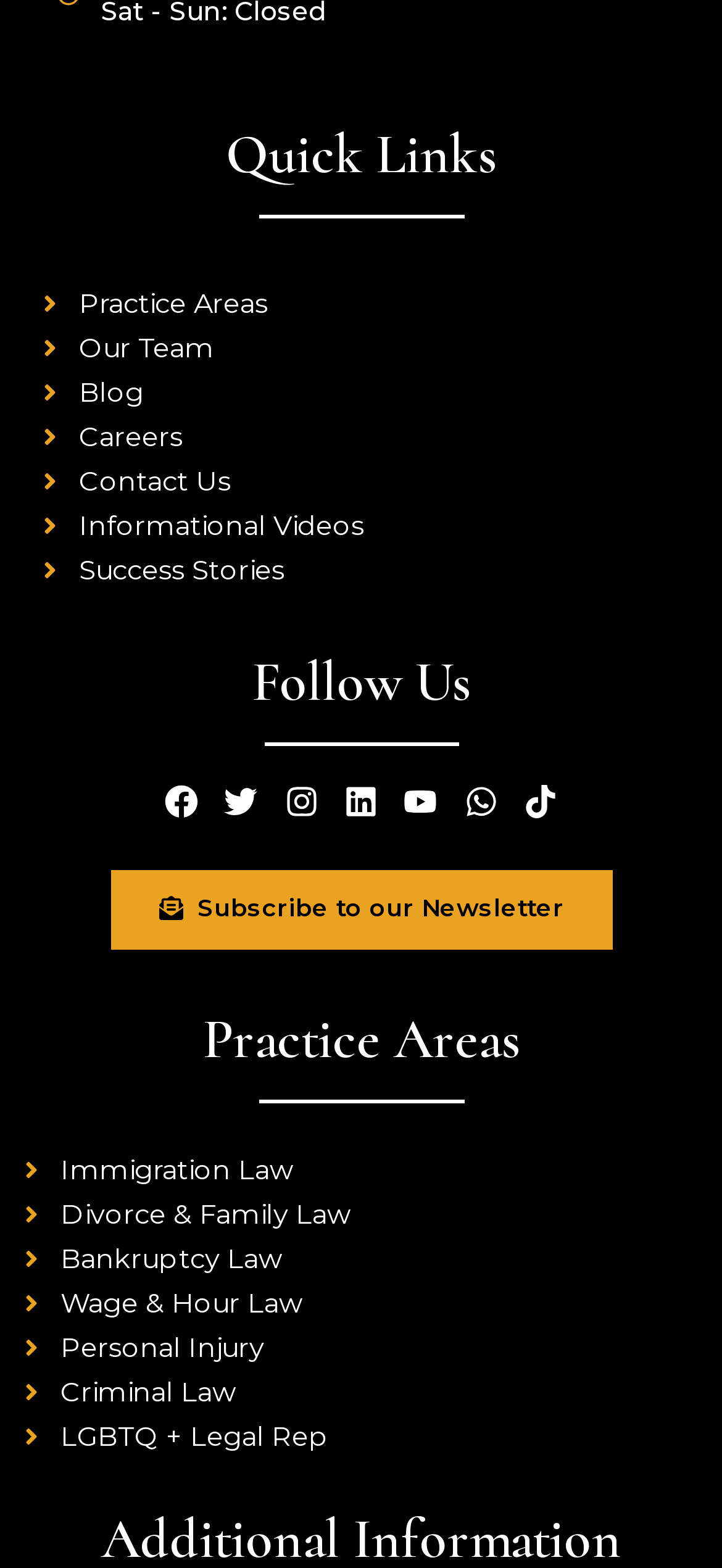Please determine the bounding box coordinates of the element's region to click in order to carry out the following instruction: "Make an appointment". The coordinates should be four float numbers between 0 and 1, i.e., [left, top, right, bottom].

None